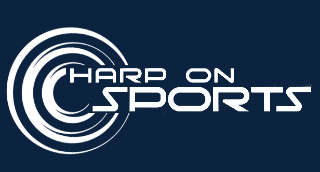Provide a comprehensive description of the image.

The image showcases the logo of "Harp On Sports," featuring a dynamic design that incorporates swirling lines, suggesting movement and energy. The logo prominently displays the words "Harp On" in bold, stylized text, with a slightly curved design, evoking a sense of modernity and creativity. Below, the word "SPORTS" appears in a more structured, blocky font, reinforcing a sense of professionalism and focus on the sports niche. The dark navy background enhances the contrast of the white text and graphic elements, making the logo visually striking and easy to recognize. This branding encapsulates the essence of the platform, which is dedicated to delivering entertaining sports commentary with wit, logic, and perspective.